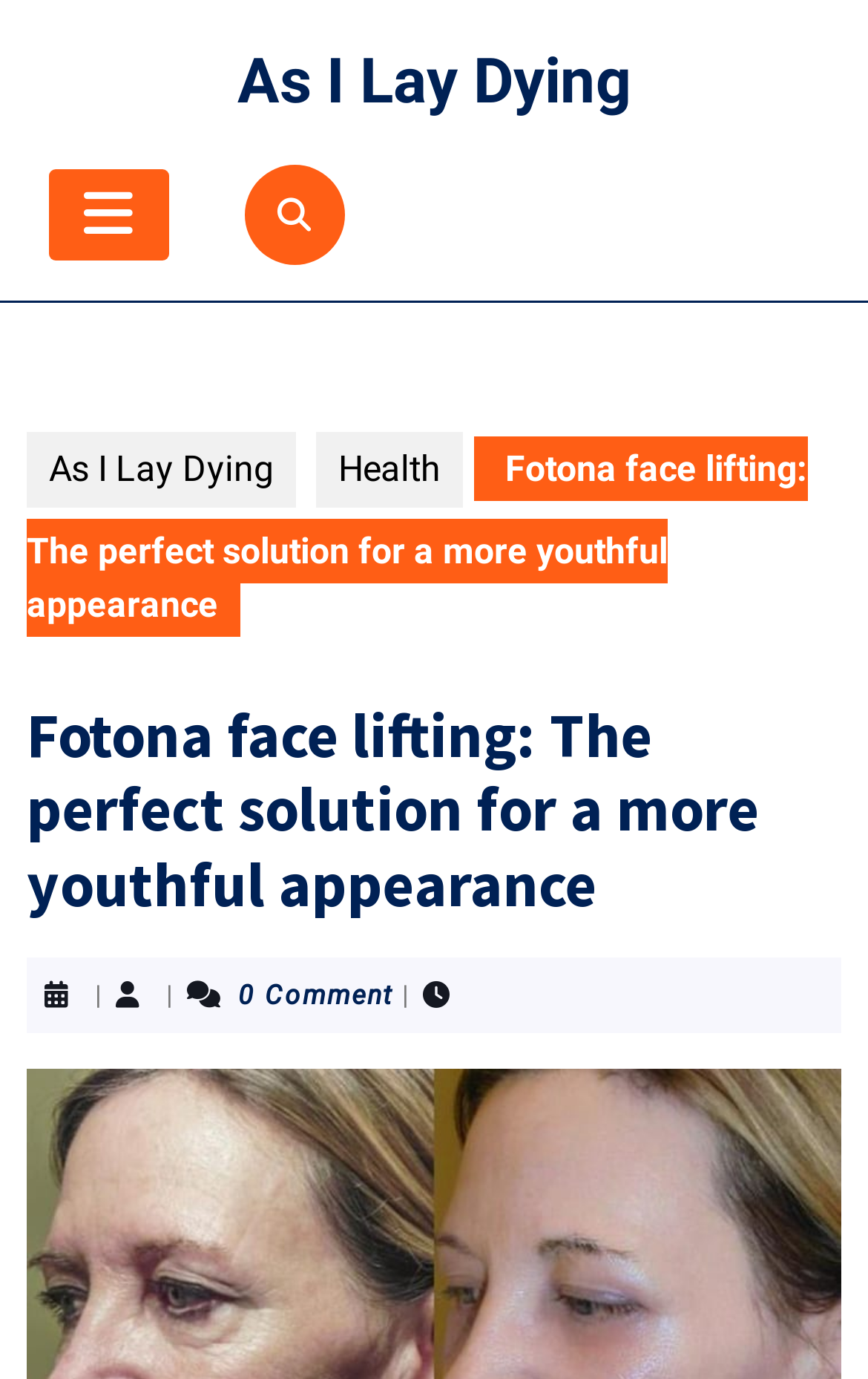What is the name of the website?
Using the visual information from the image, give a one-word or short-phrase answer.

As I Lay Dying